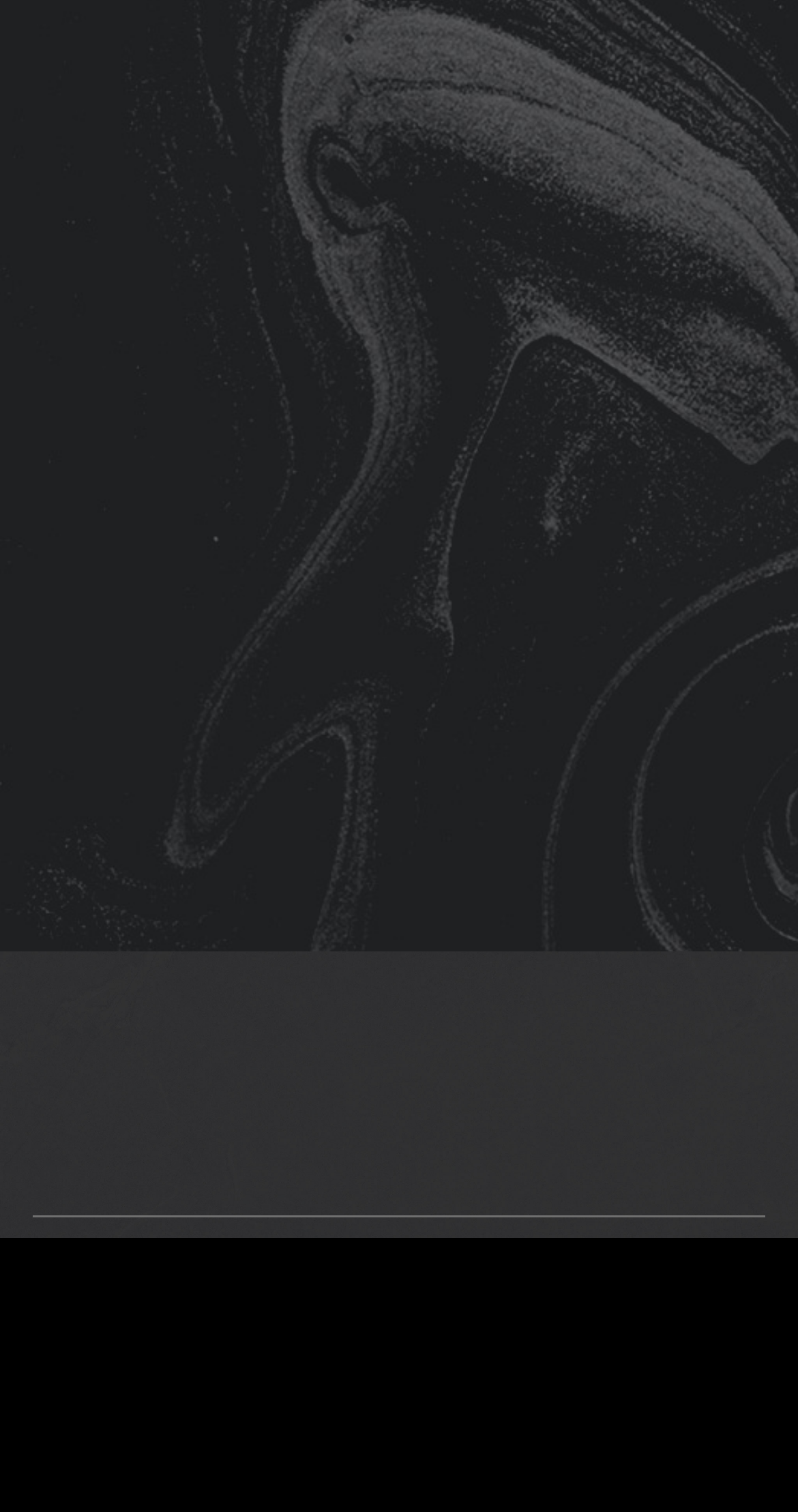Please give a concise answer to this question using a single word or phrase: 
What is the phone number of HBI Public?

13927705485